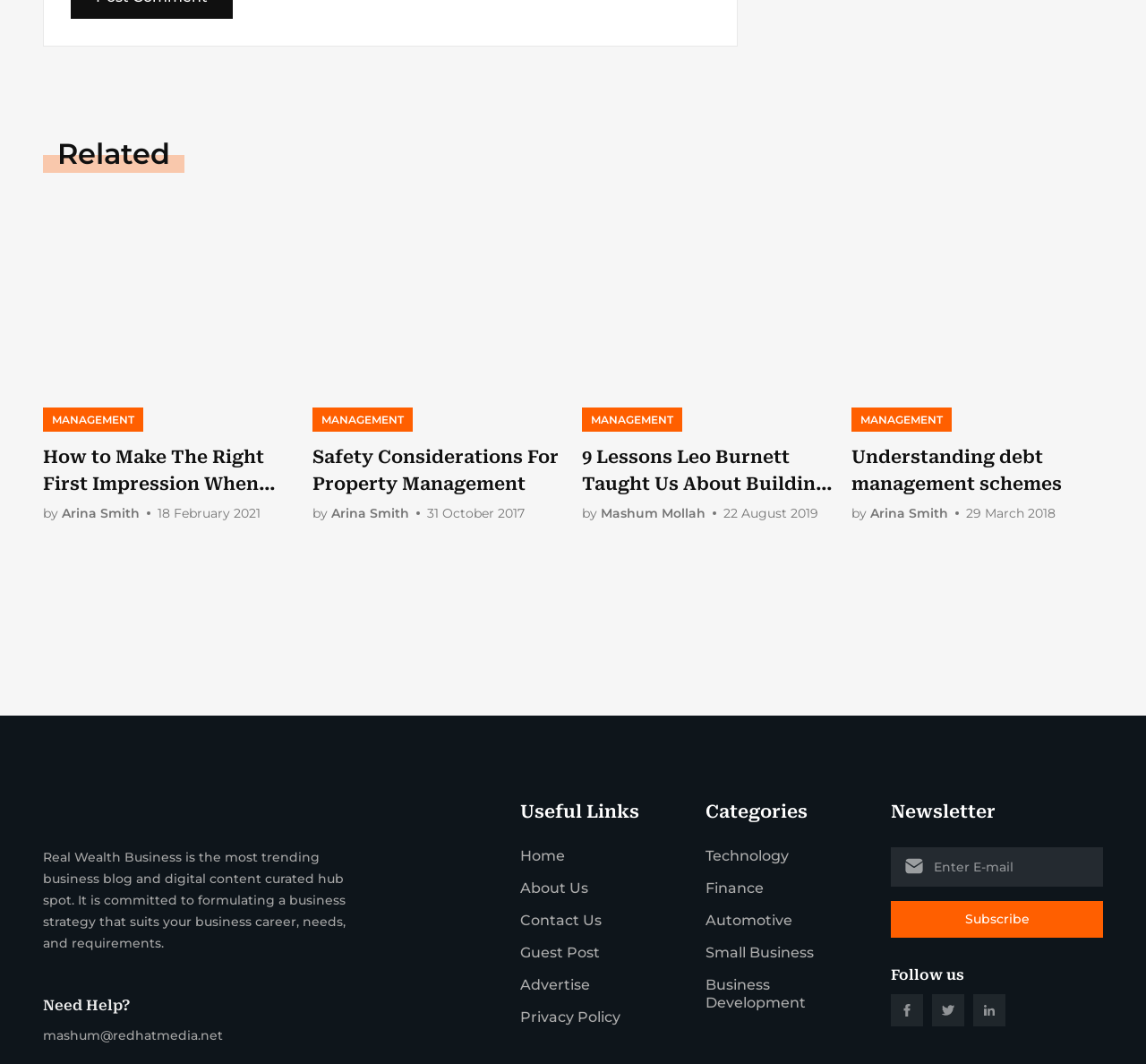Please identify the bounding box coordinates of the element on the webpage that should be clicked to follow this instruction: "Read the article by Arina Smith". The bounding box coordinates should be given as four float numbers between 0 and 1, formatted as [left, top, right, bottom].

[0.038, 0.474, 0.138, 0.491]